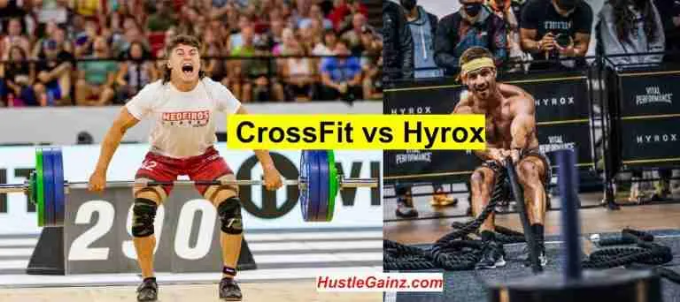What exercise is the athlete on the right engaging with?
Based on the image, answer the question with a single word or brief phrase.

Battle ropes